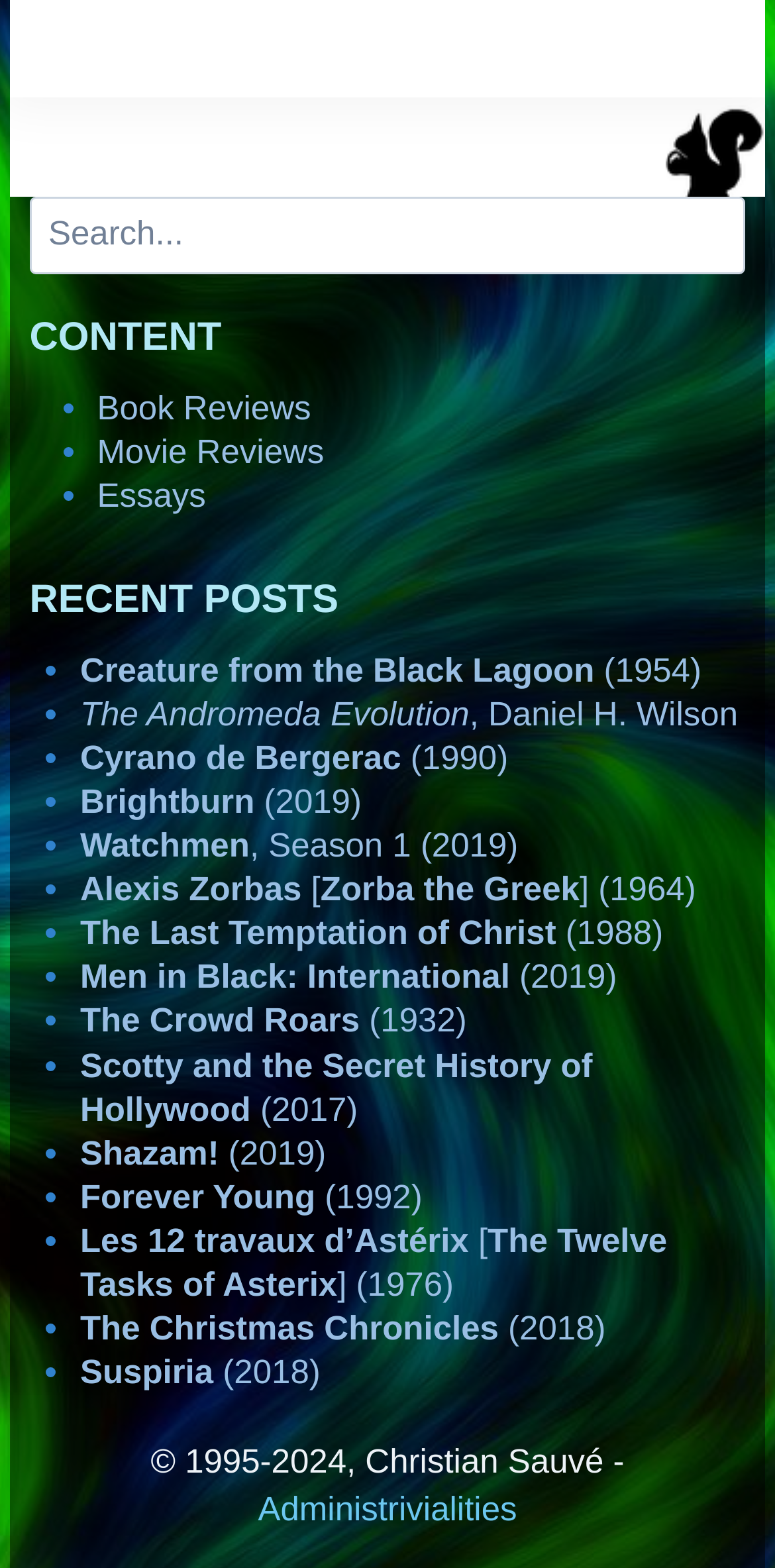Identify the bounding box coordinates for the UI element described as: "Essays".

[0.125, 0.304, 0.266, 0.328]